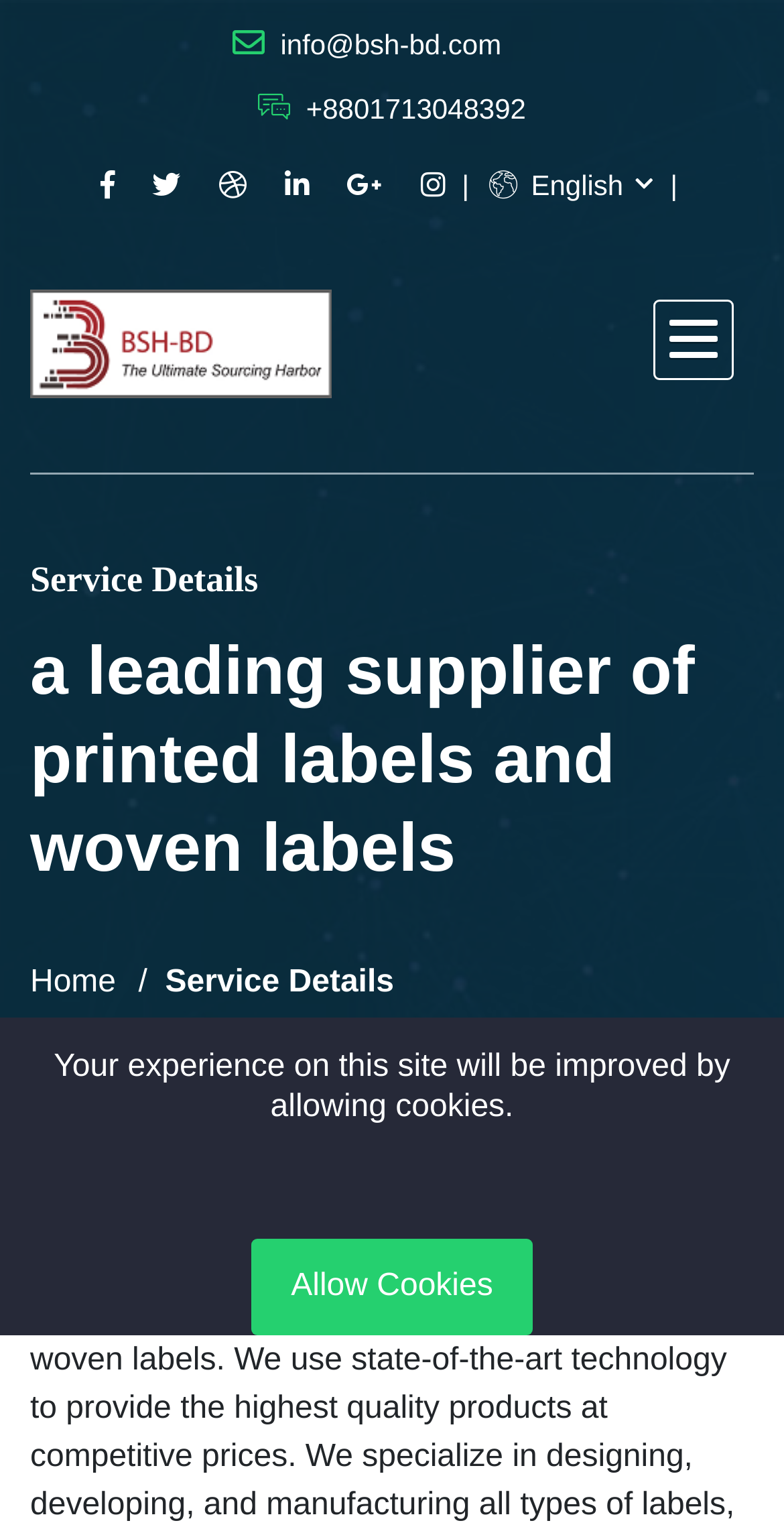What is the purpose of the button with the text 'Allow Cookies'? Based on the image, give a response in one word or a short phrase.

To allow cookies